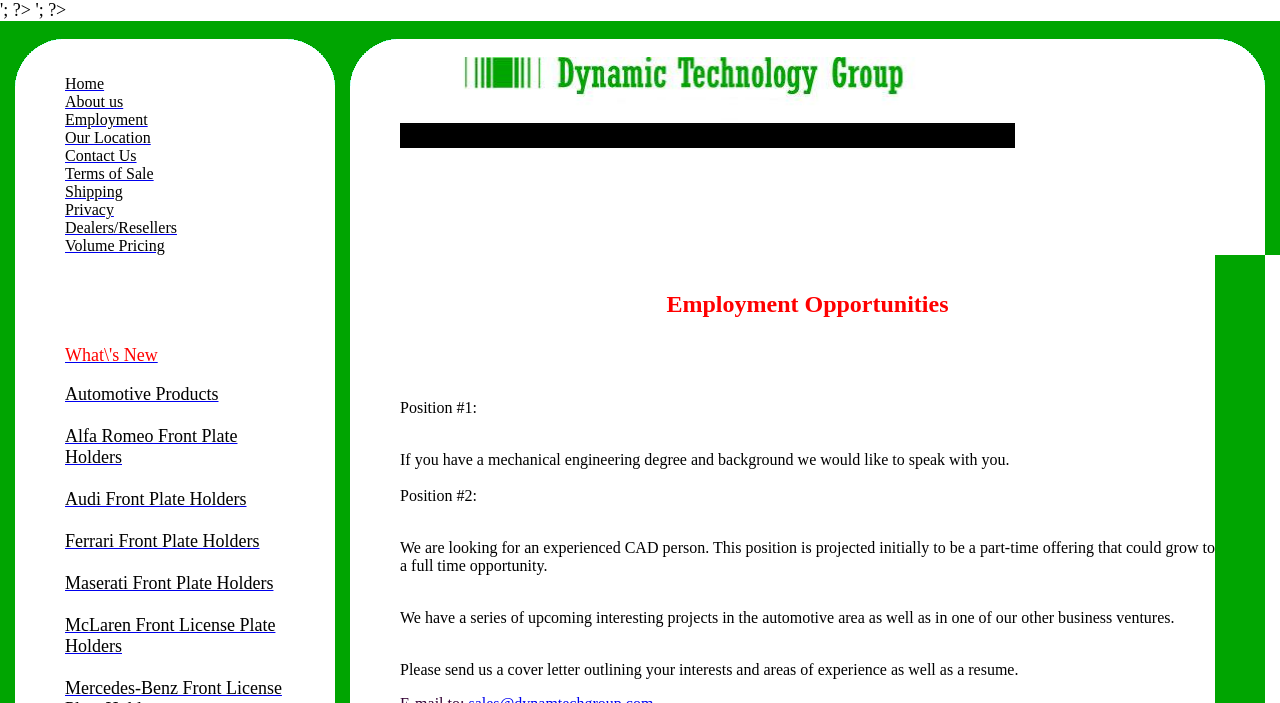Show the bounding box coordinates for the HTML element as described: "Audi Front Plate Holders".

[0.051, 0.696, 0.193, 0.724]